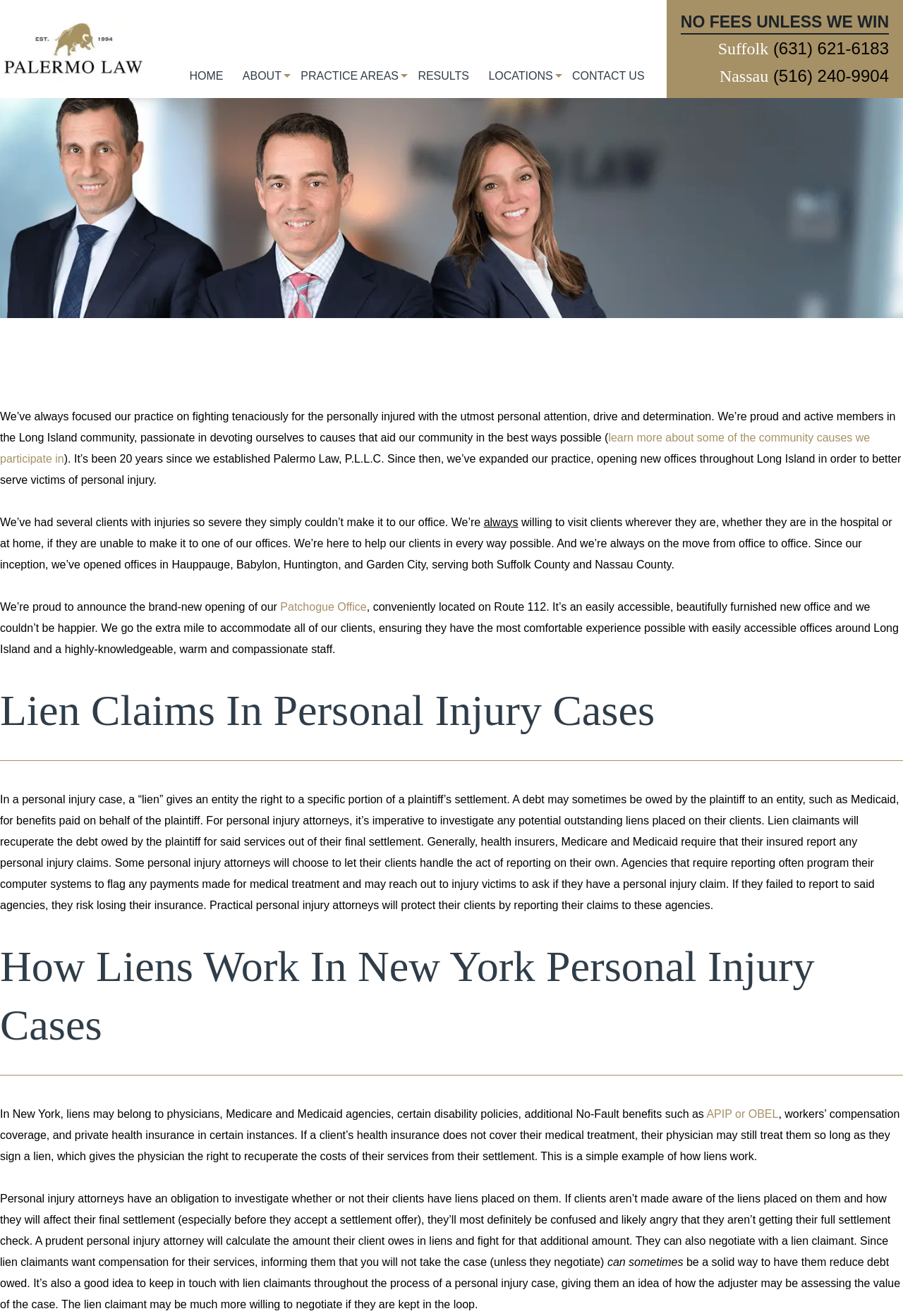Please locate the bounding box coordinates for the element that should be clicked to achieve the following instruction: "Click the CONTACT US link". Ensure the coordinates are given as four float numbers between 0 and 1, i.e., [left, top, right, bottom].

[0.634, 0.053, 0.714, 0.076]